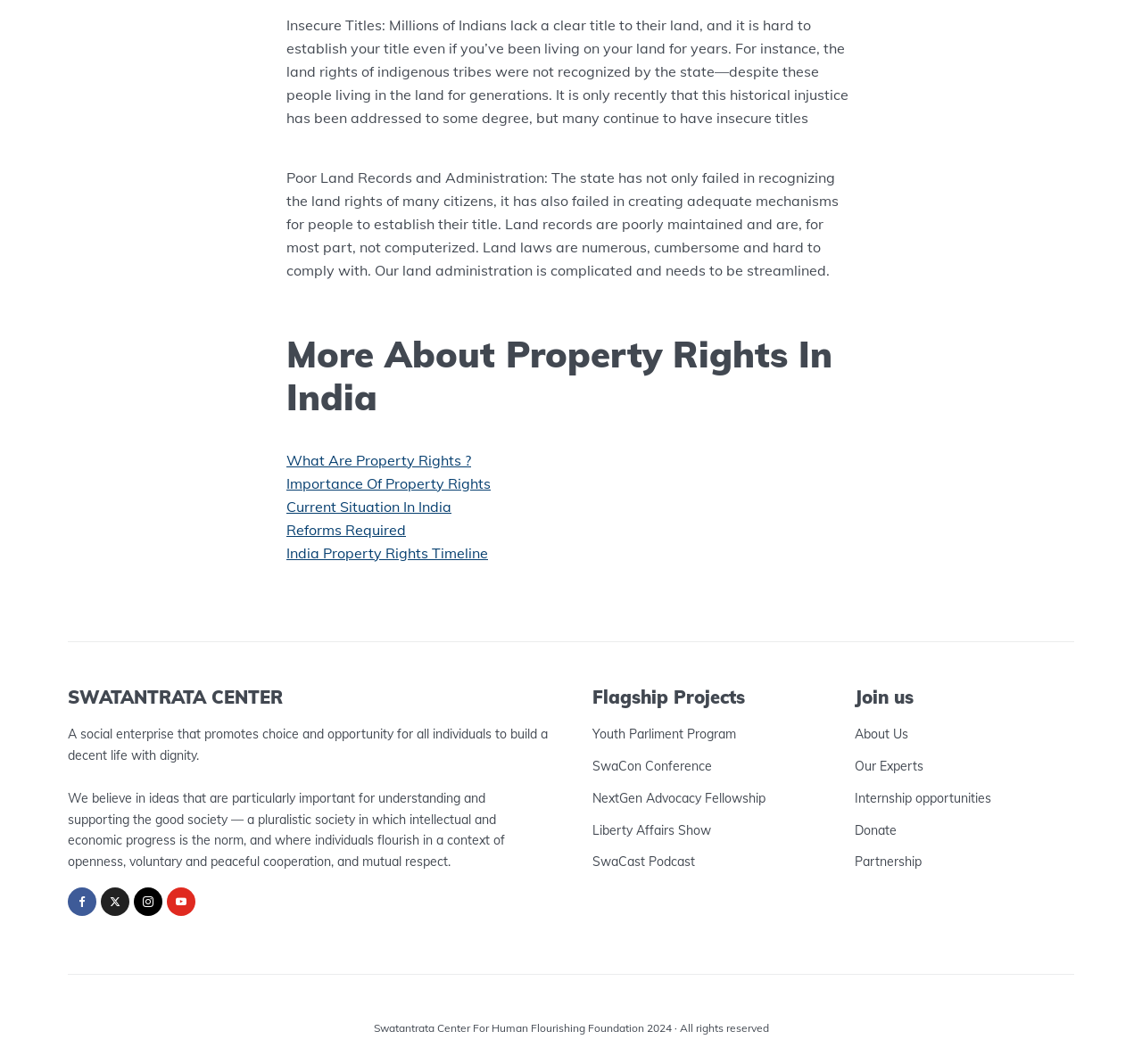Please give the bounding box coordinates of the area that should be clicked to fulfill the following instruction: "Join the Swatantrata Center". The coordinates should be in the format of four float numbers from 0 to 1, i.e., [left, top, right, bottom].

[0.748, 0.682, 0.795, 0.698]